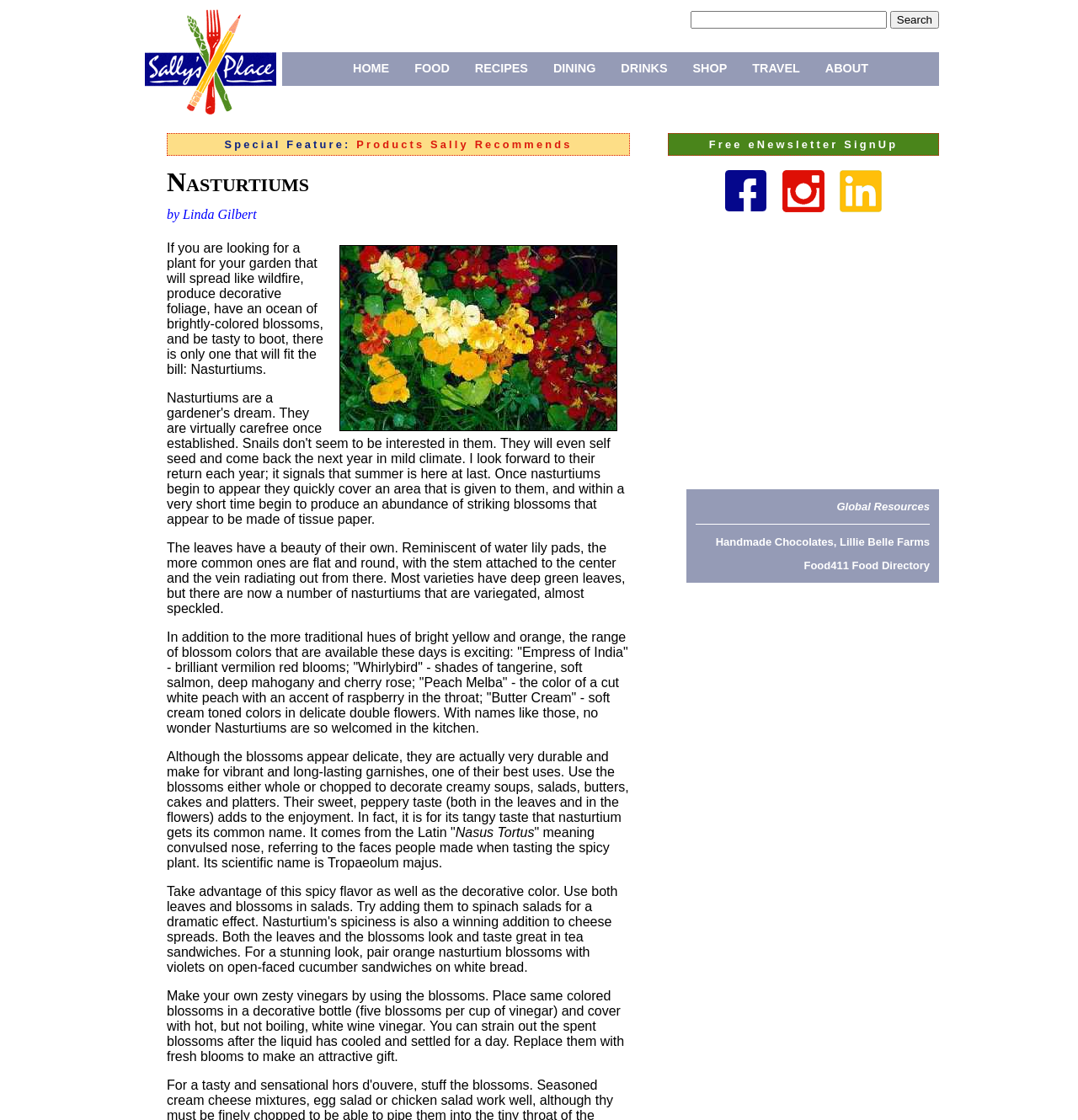Determine the bounding box coordinates of the section I need to click to execute the following instruction: "Visit Sally's Place". Provide the coordinates as four float numbers between 0 and 1, i.e., [left, top, right, bottom].

[0.129, 0.092, 0.262, 0.105]